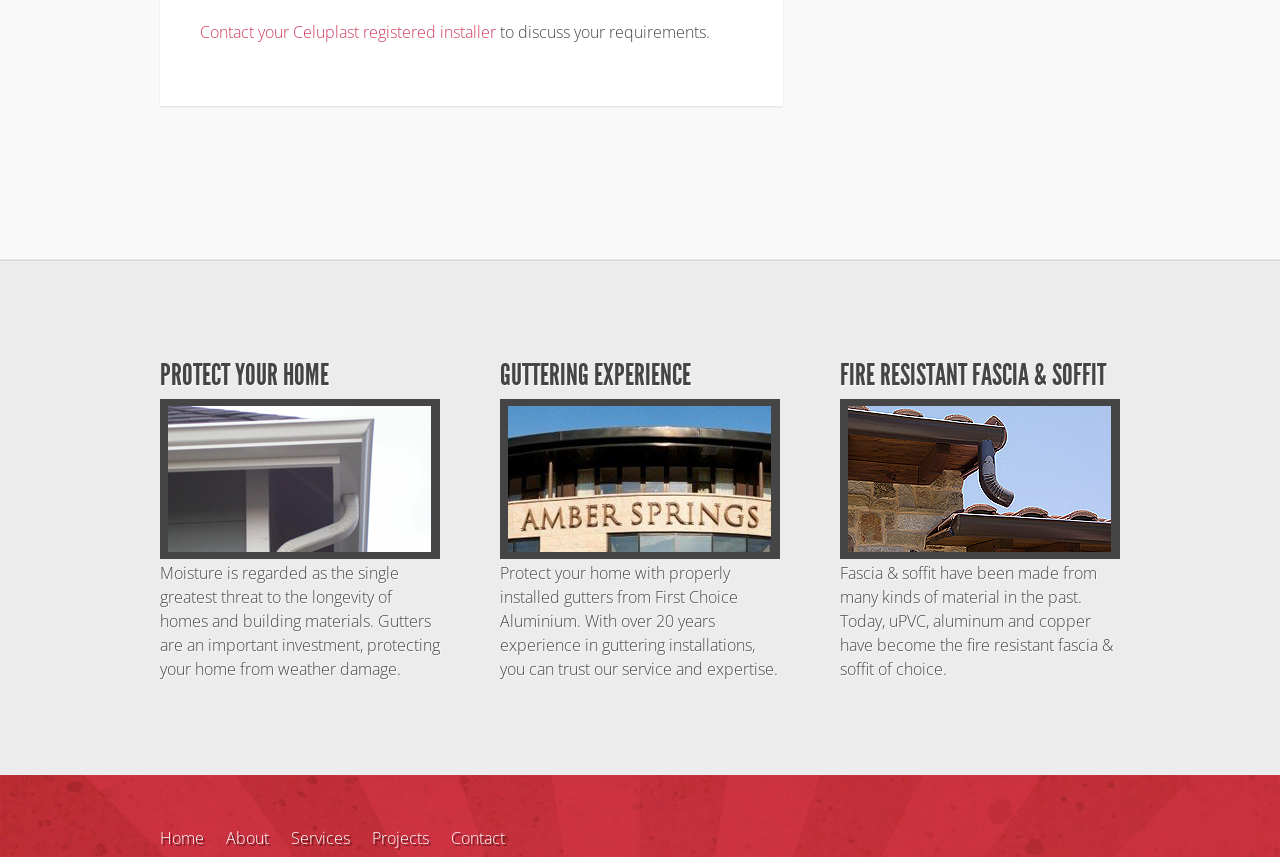Answer the question in a single word or phrase:
What are the three main sections on this webpage?

Gutters, Fascia & Soffit, and Home Protection